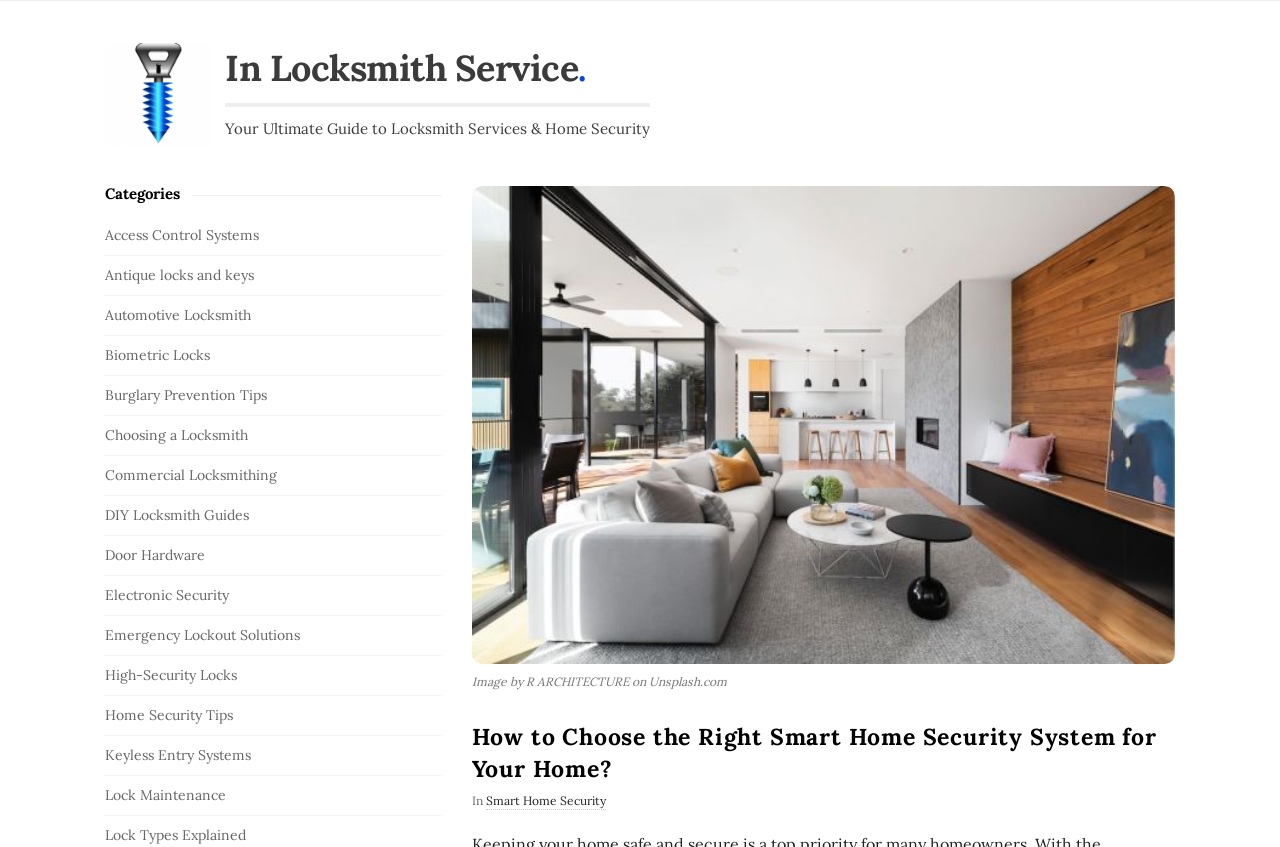Determine the bounding box for the UI element described here: "Keyless Entry Systems".

[0.082, 0.881, 0.196, 0.902]